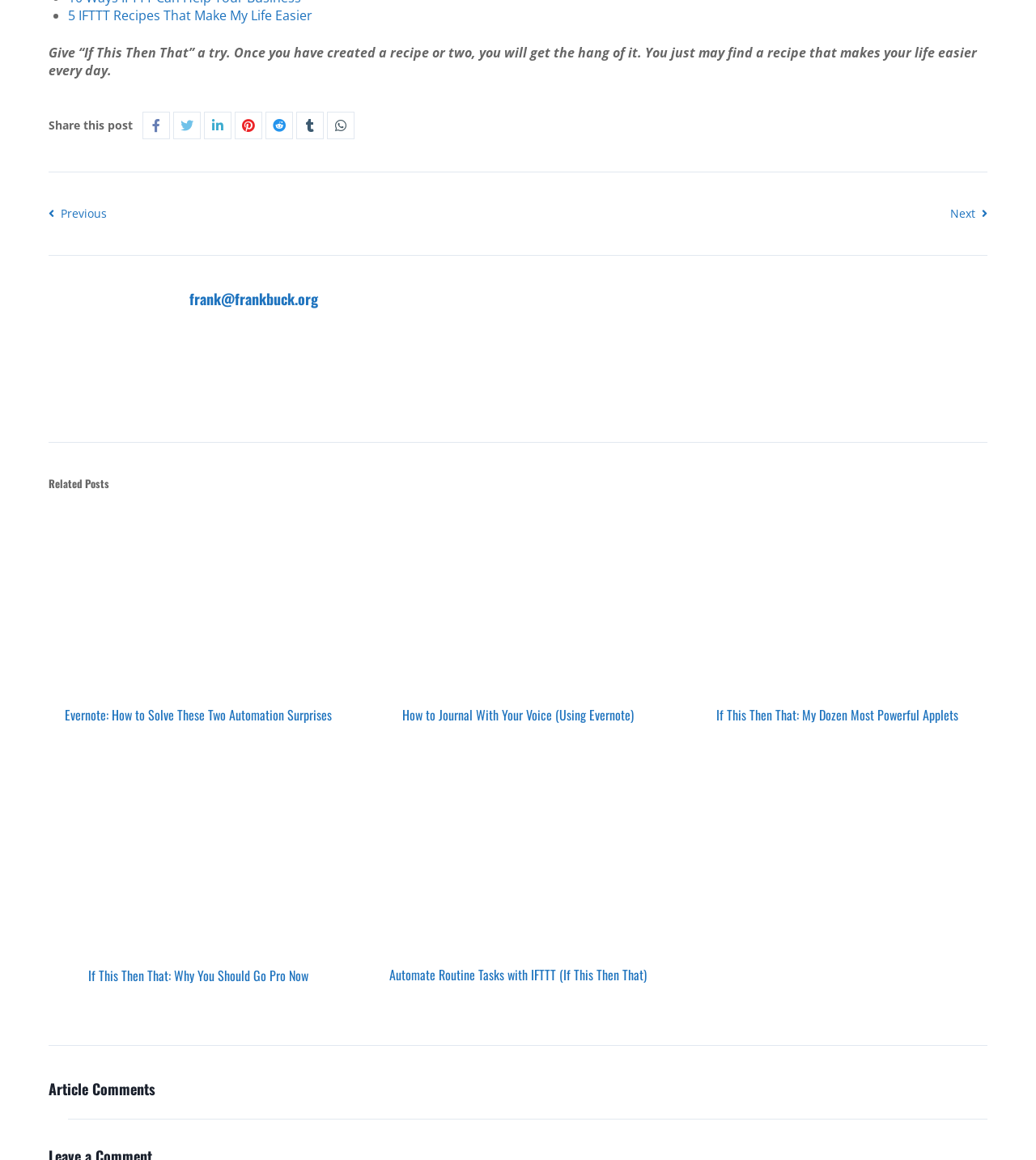Identify the bounding box for the UI element specified in this description: "alt="If This Then That"". The coordinates must be four float numbers between 0 and 1, formatted as [left, top, right, bottom].

[0.047, 0.665, 0.336, 0.824]